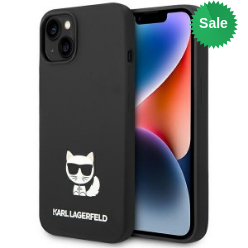What is the name of the designer's cat?
Using the visual information, respond with a single word or phrase.

Choupette